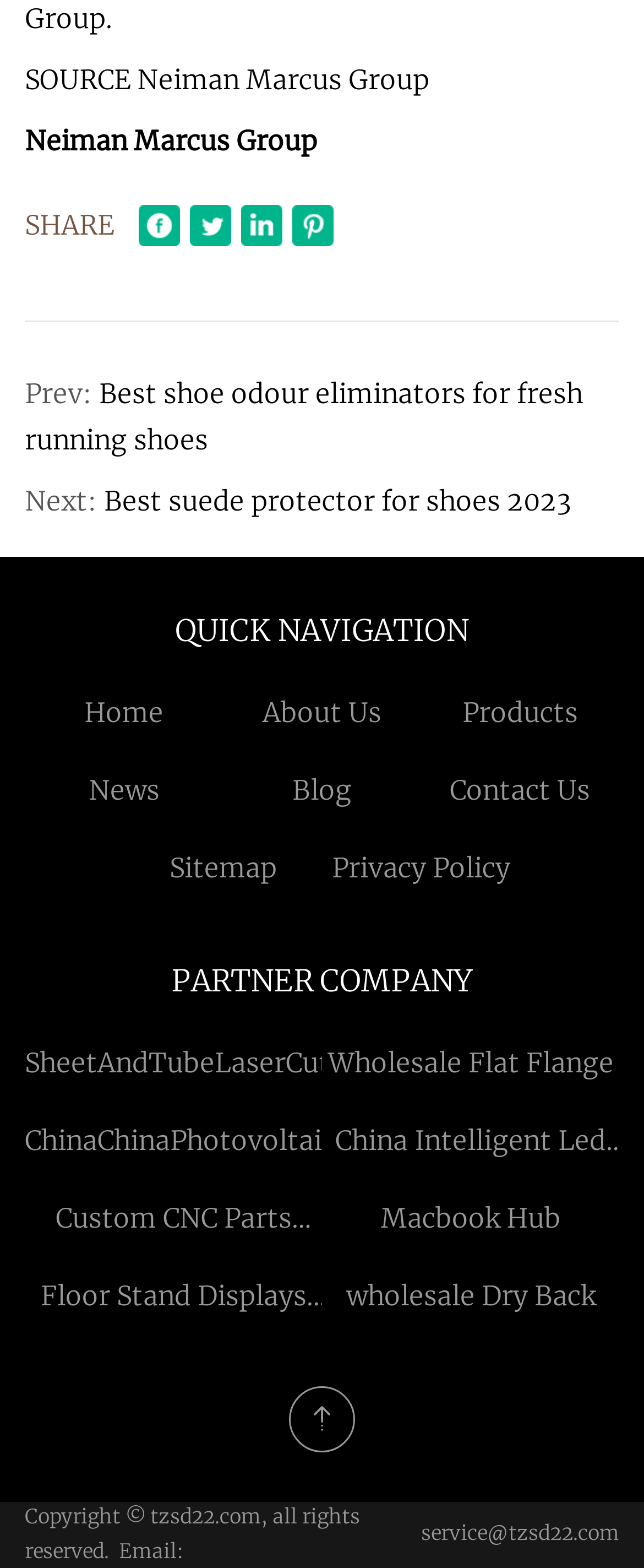What is the source of the content?
Provide a thorough and detailed answer to the question.

The source of the content is mentioned at the top of the webpage, where it says 'SOURCE Neiman Marcus Group'.